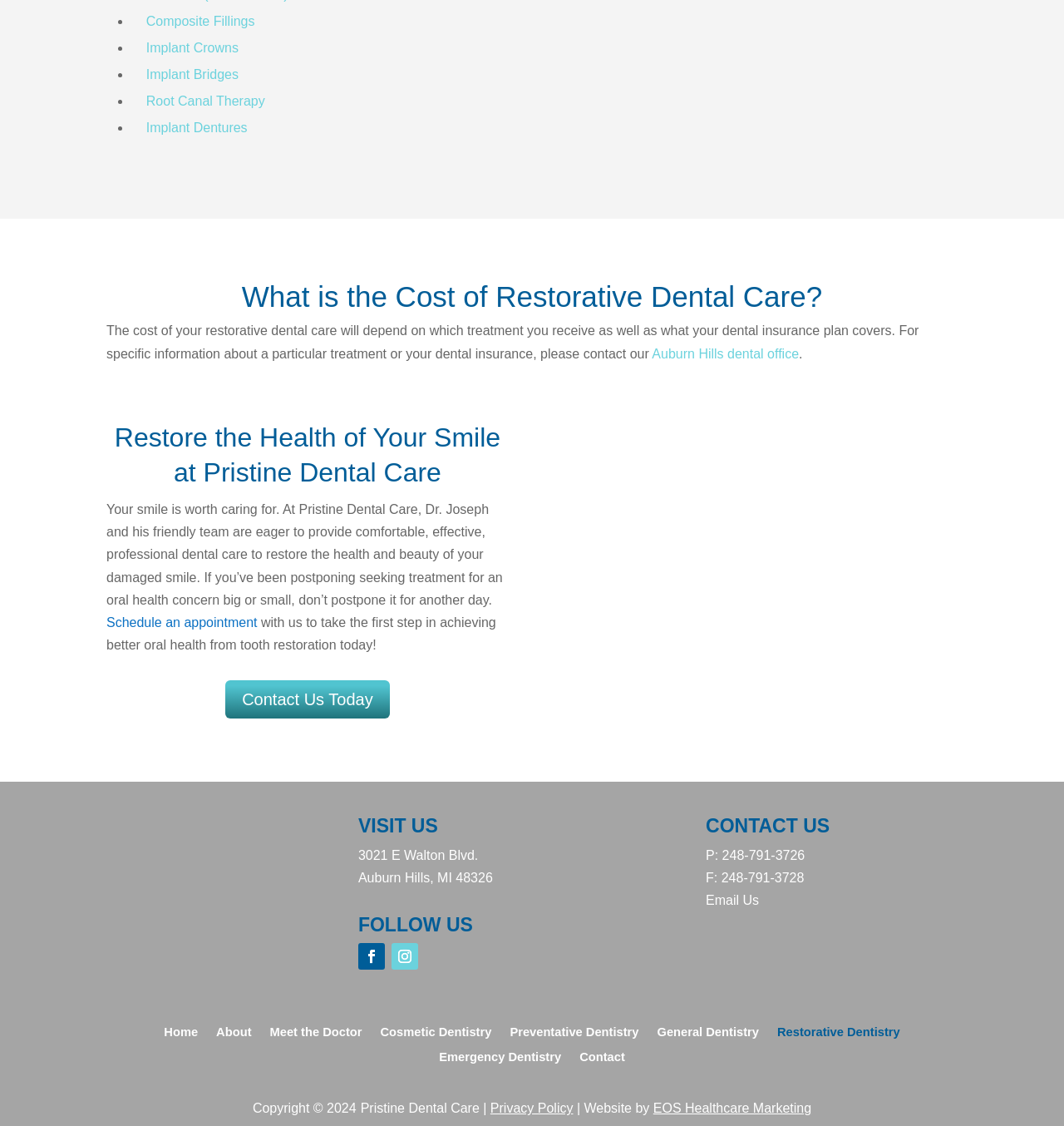Determine the bounding box coordinates of the clickable element necessary to fulfill the instruction: "Click on the 'Fillings' link". Provide the coordinates as four float numbers within the 0 to 1 range, i.e., [left, top, right, bottom].

[0.201, 0.012, 0.239, 0.025]